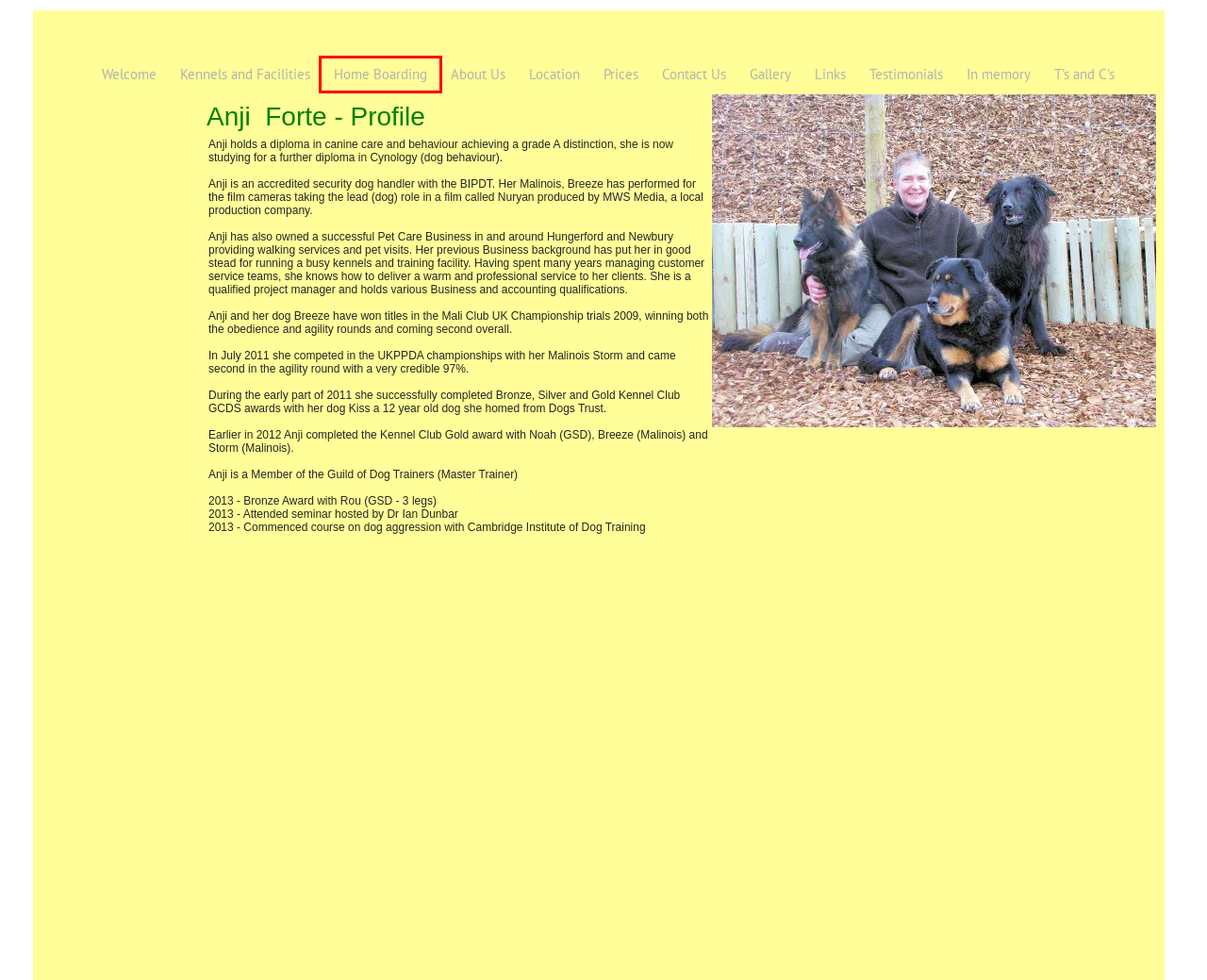You have a screenshot of a webpage where a red bounding box highlights a specific UI element. Identify the description that best matches the resulting webpage after the highlighted element is clicked. The choices are:
A. Testimonials | My Site 8330
B. Gallery | My Site 8330
C. Home Boarding | My Site 8330
D. Welcome | My Site 8330
E. Location | My Site 8330
F. About Us | My Site 8330
G. T's and C's | My Site 8330
H. Links | My Site 8330

C